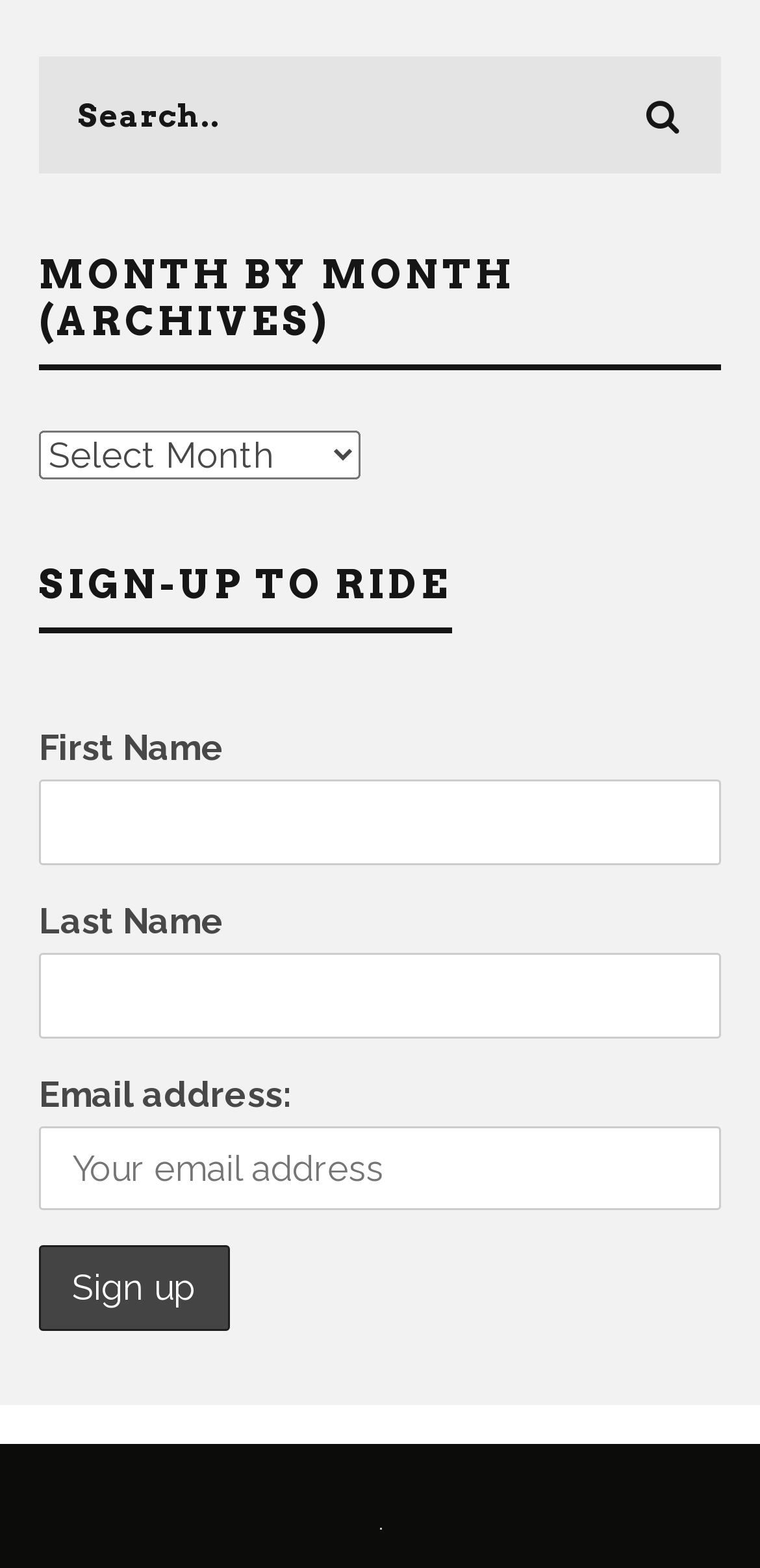Reply to the question below using a single word or brief phrase:
What is the label above the first textbox?

First Name